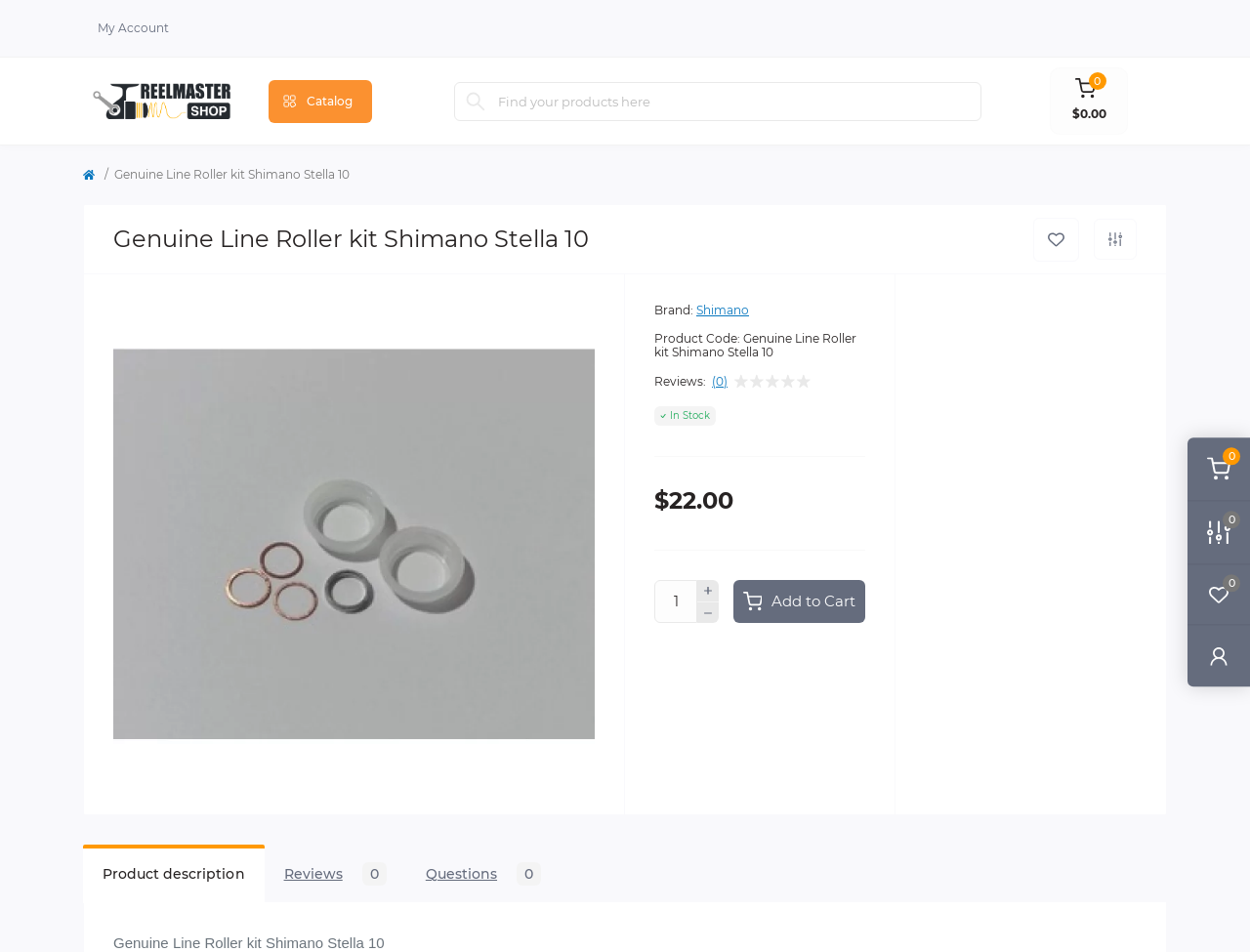What is the current quantity of the product in the cart?
Based on the visual content, answer with a single word or a brief phrase.

0